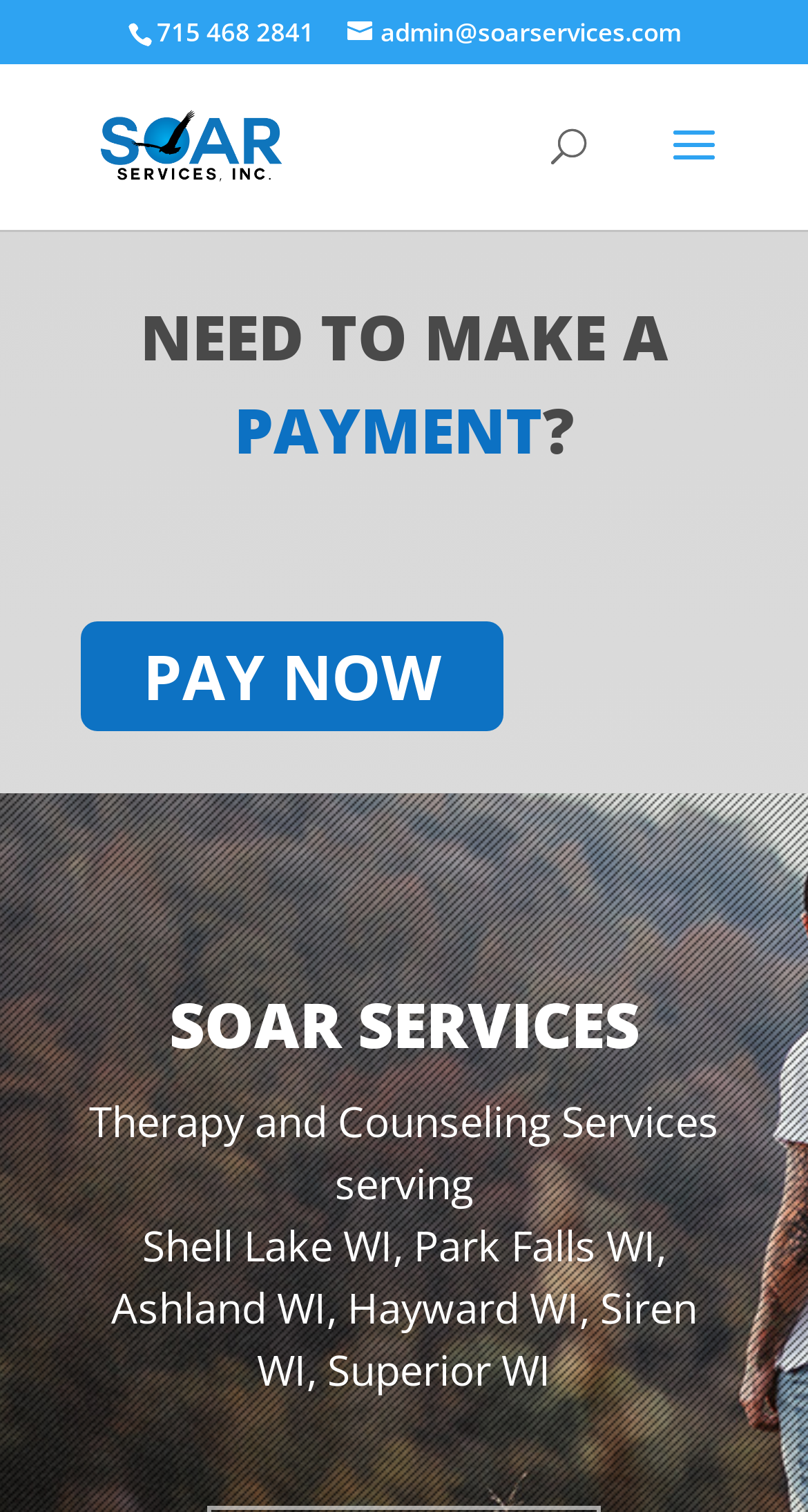Identify and provide the bounding box for the element described by: "name="s" placeholder="Search …" title="Search for:"".

[0.463, 0.042, 0.823, 0.045]